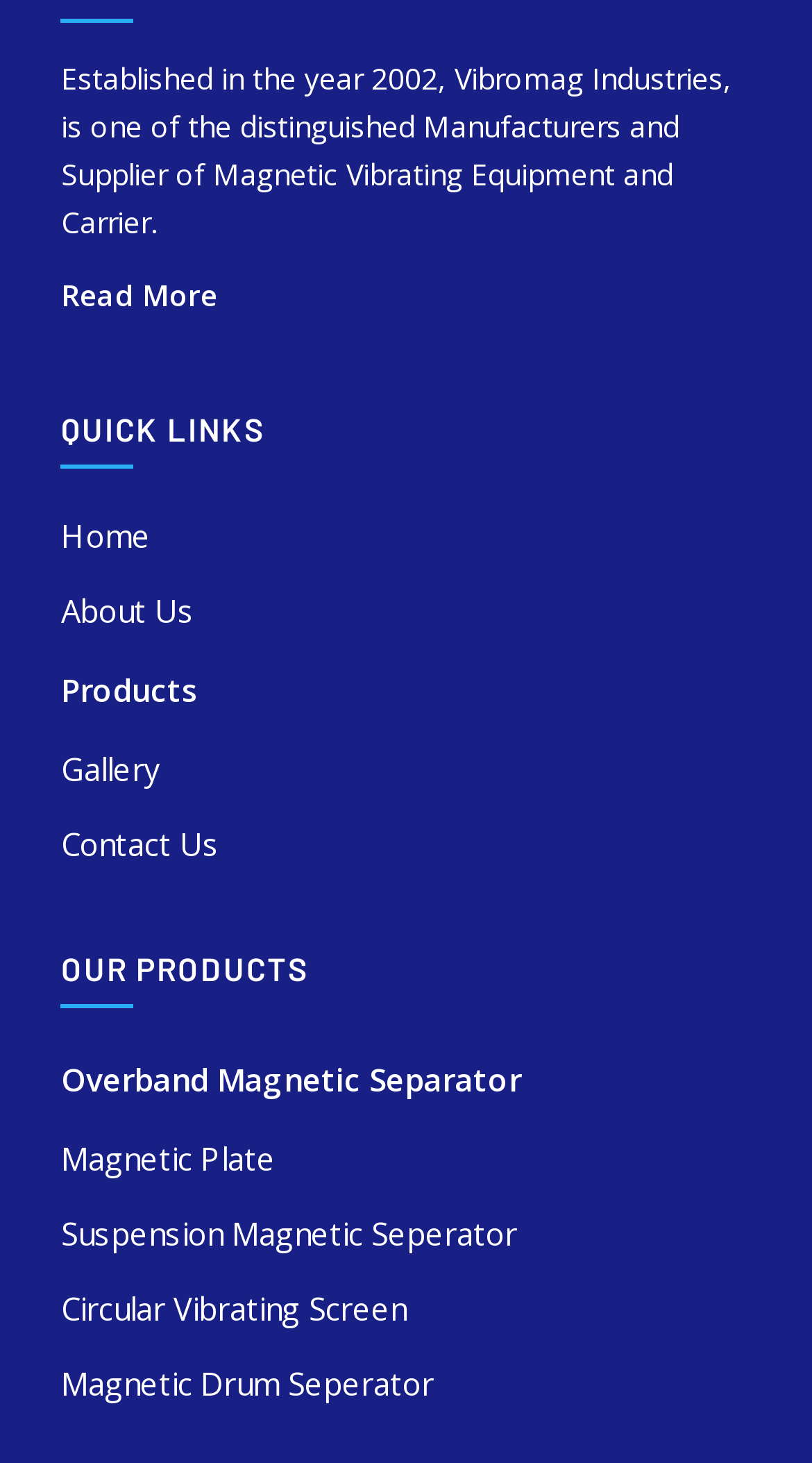Given the description of a UI element: "Contact Us", identify the bounding box coordinates of the matching element in the webpage screenshot.

[0.075, 0.552, 0.925, 0.603]